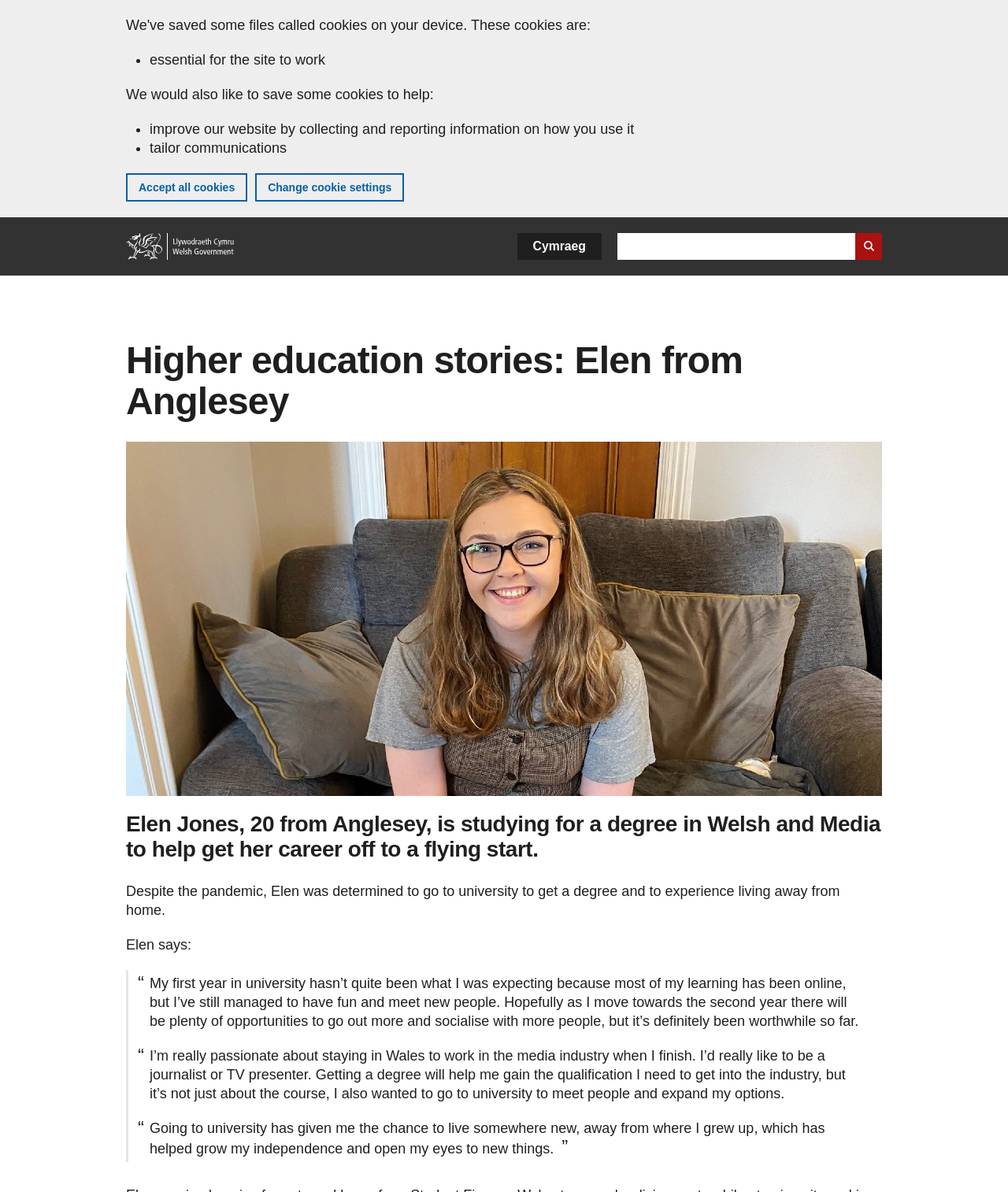What is Elen studying for?
Look at the image and construct a detailed response to the question.

Based on the webpage content, Elen Jones, a 20-year-old from Anglesey, is studying for a degree in Welsh and Media to help get her career off to a flying start.